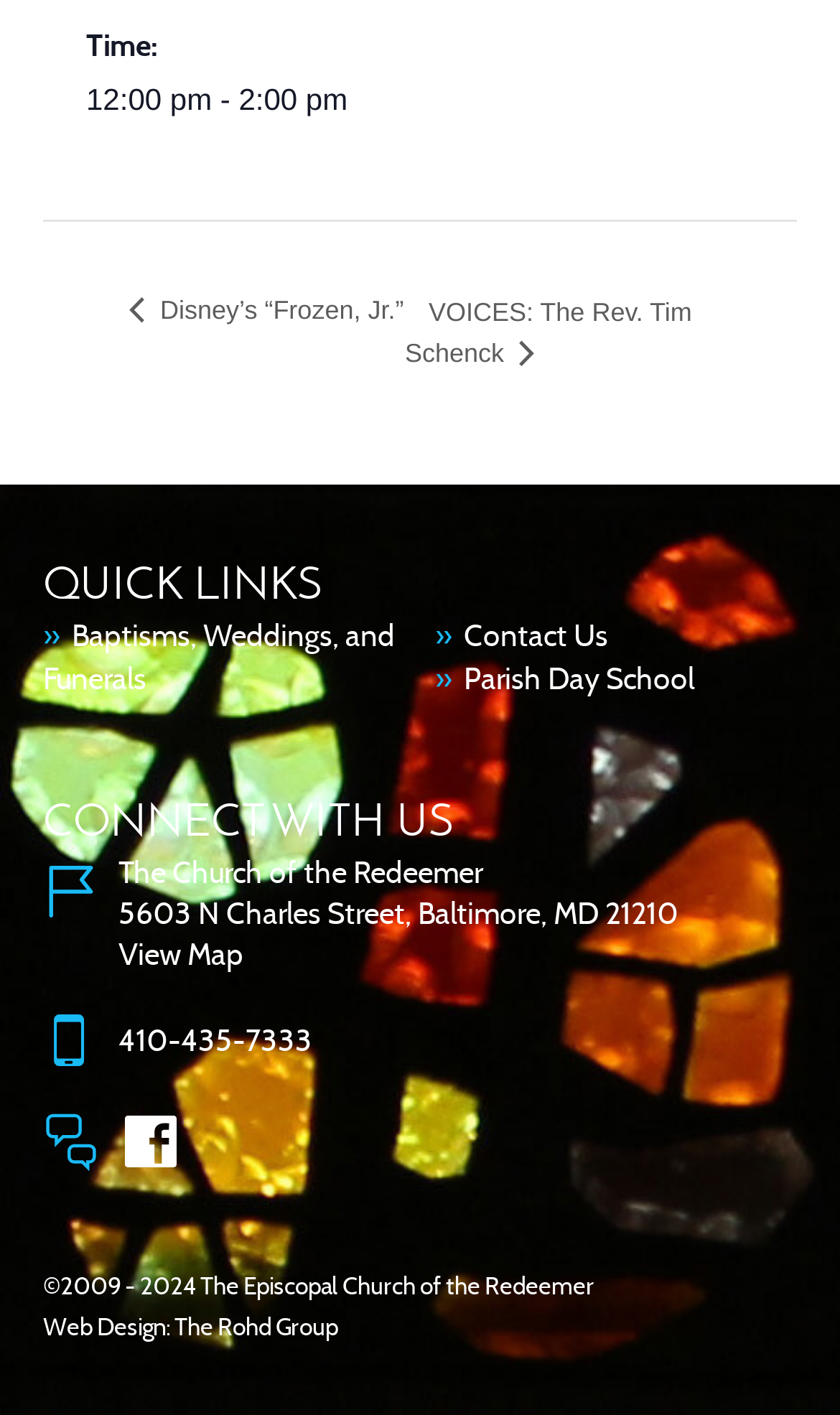What is the time of the event?
Provide a well-explained and detailed answer to the question.

I found the time of the event by looking at the StaticText element inside the DescriptionListDetail element, which contains the text '12:00 pm - 2:00 pm'.